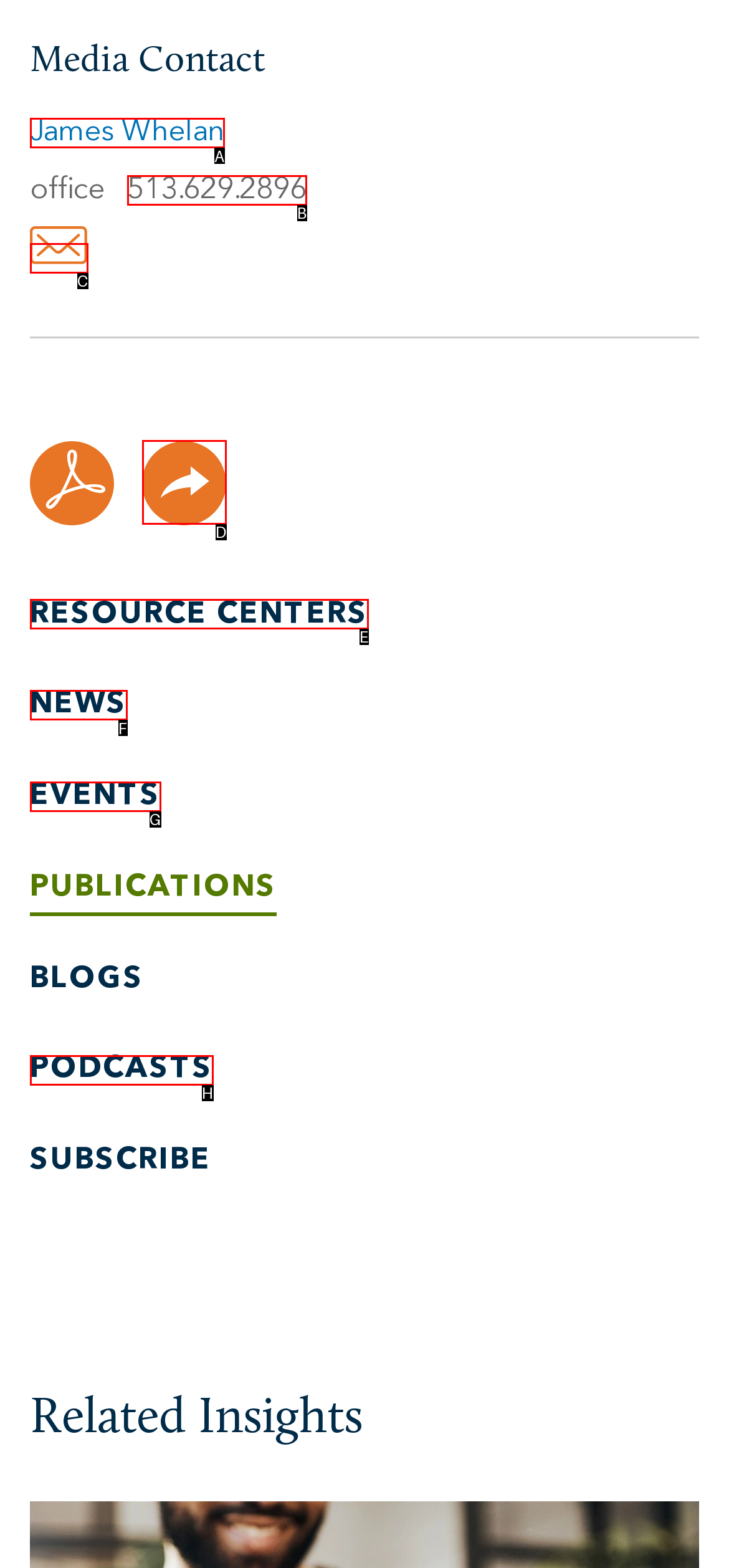Which HTML element matches the description: Podcasts the best? Answer directly with the letter of the chosen option.

H